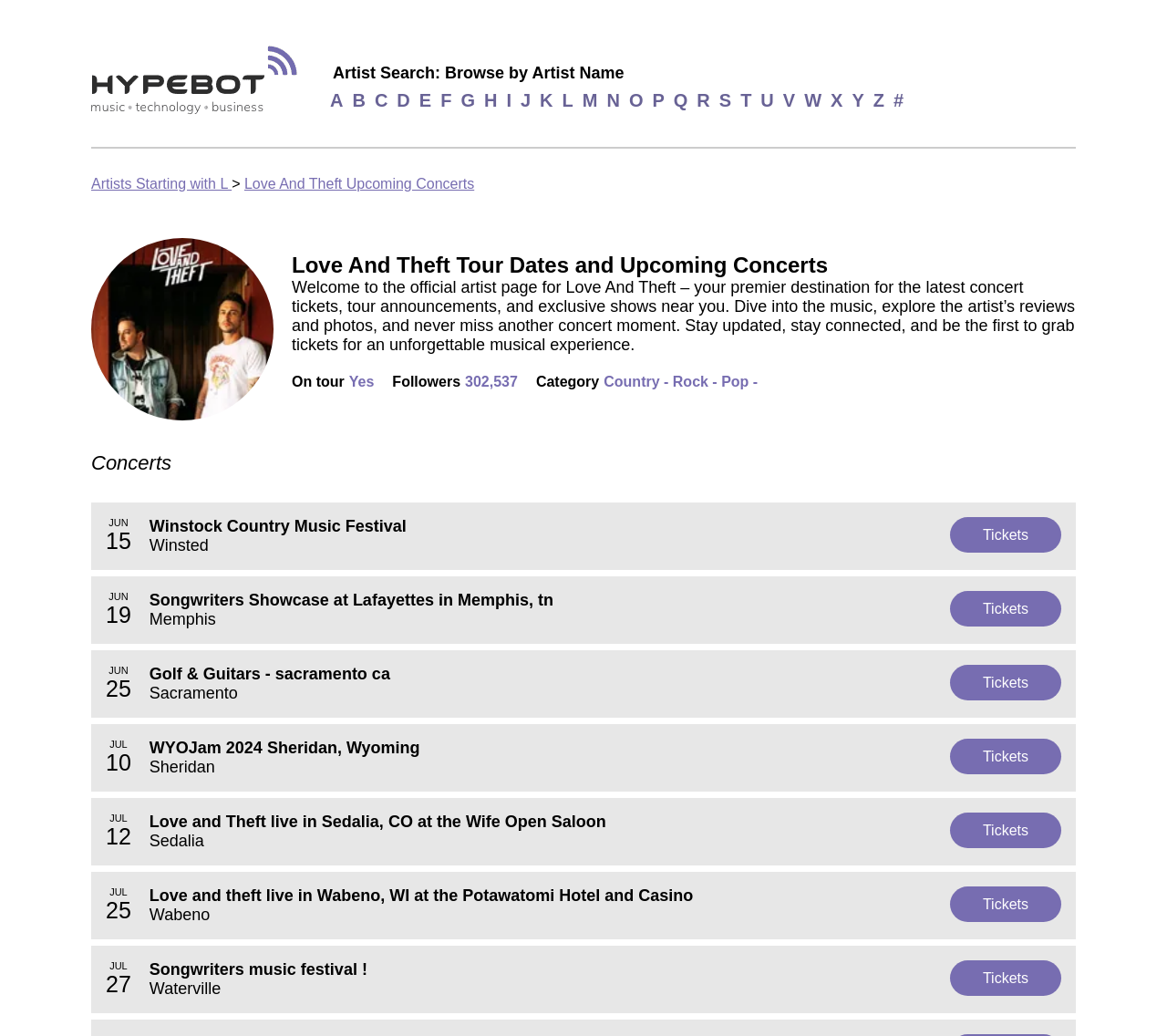How many followers does Love And Theft have?
Please provide a single word or phrase as your answer based on the image.

302,537